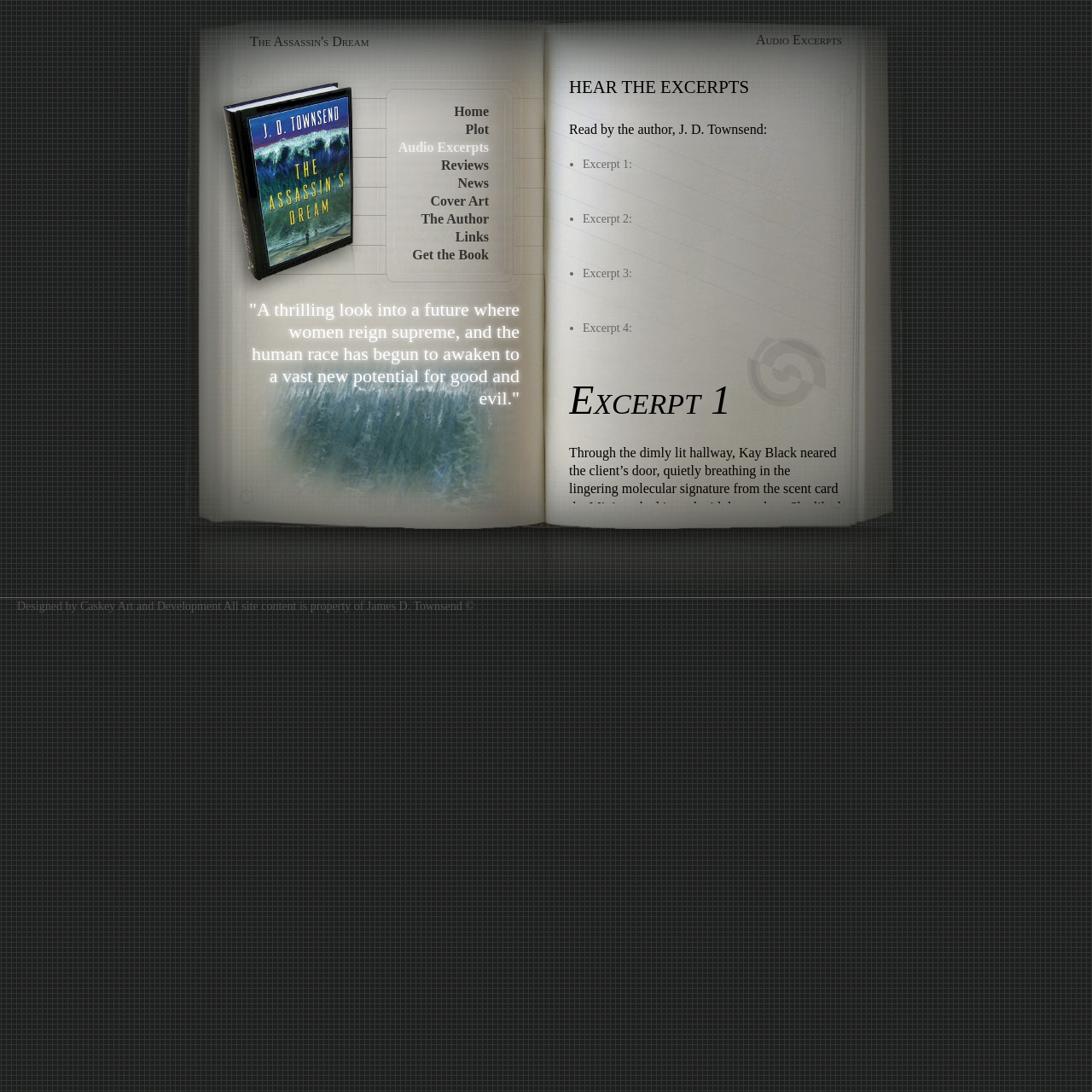Identify the bounding box coordinates for the element you need to click to achieve the following task: "Click on 'Audio Excerpts' link". Provide the bounding box coordinates as four float numbers between 0 and 1, in the form [left, top, right, bottom].

[0.692, 0.03, 0.771, 0.043]